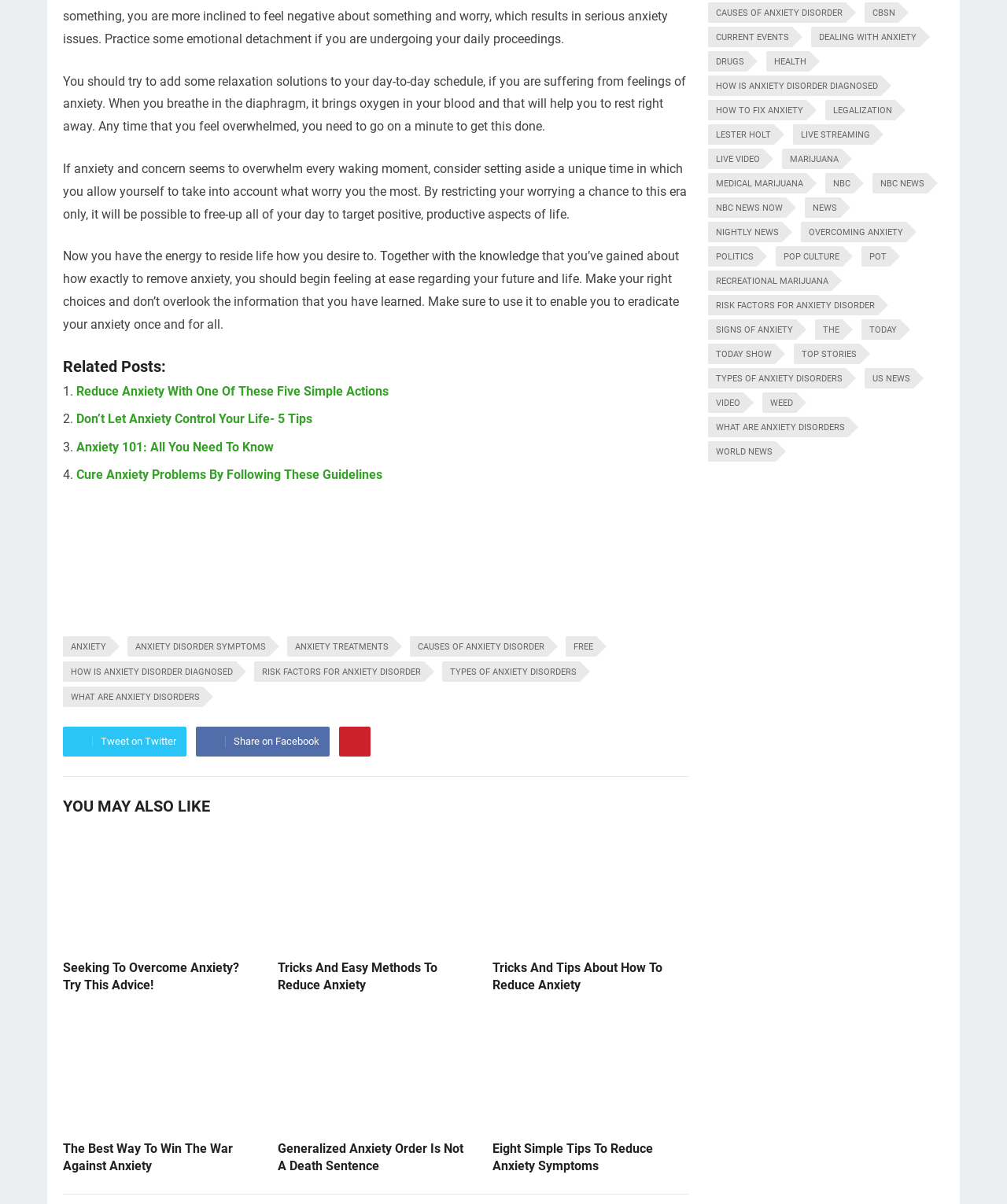What is the function of the social media buttons?
Examine the image and give a concise answer in one word or a short phrase.

To share content